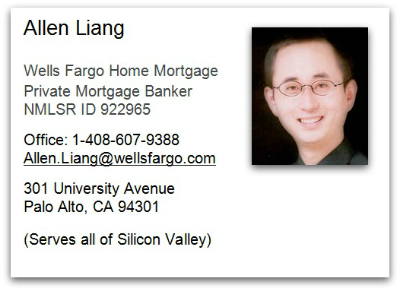Using the elements shown in the image, answer the question comprehensively: In which city is Allen Liang's office located?

The office address is mentioned on the contact card as 301 University Avenue, Palo Alto, CA 94301, which indicates that Allen Liang's office is situated in Palo Alto, California, and serves clients throughout Silicon Valley.